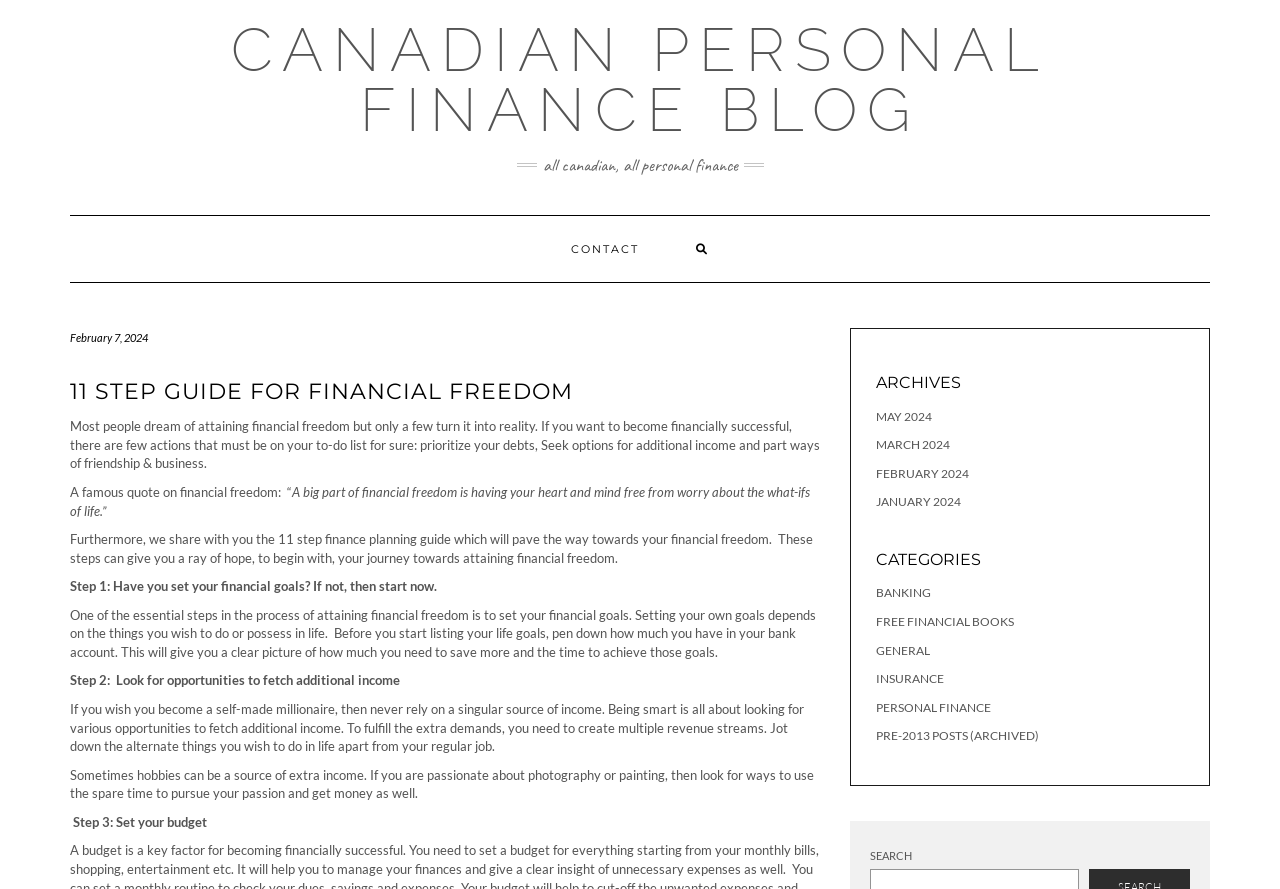Point out the bounding box coordinates of the section to click in order to follow this instruction: "view archives".

[0.684, 0.421, 0.925, 0.44]